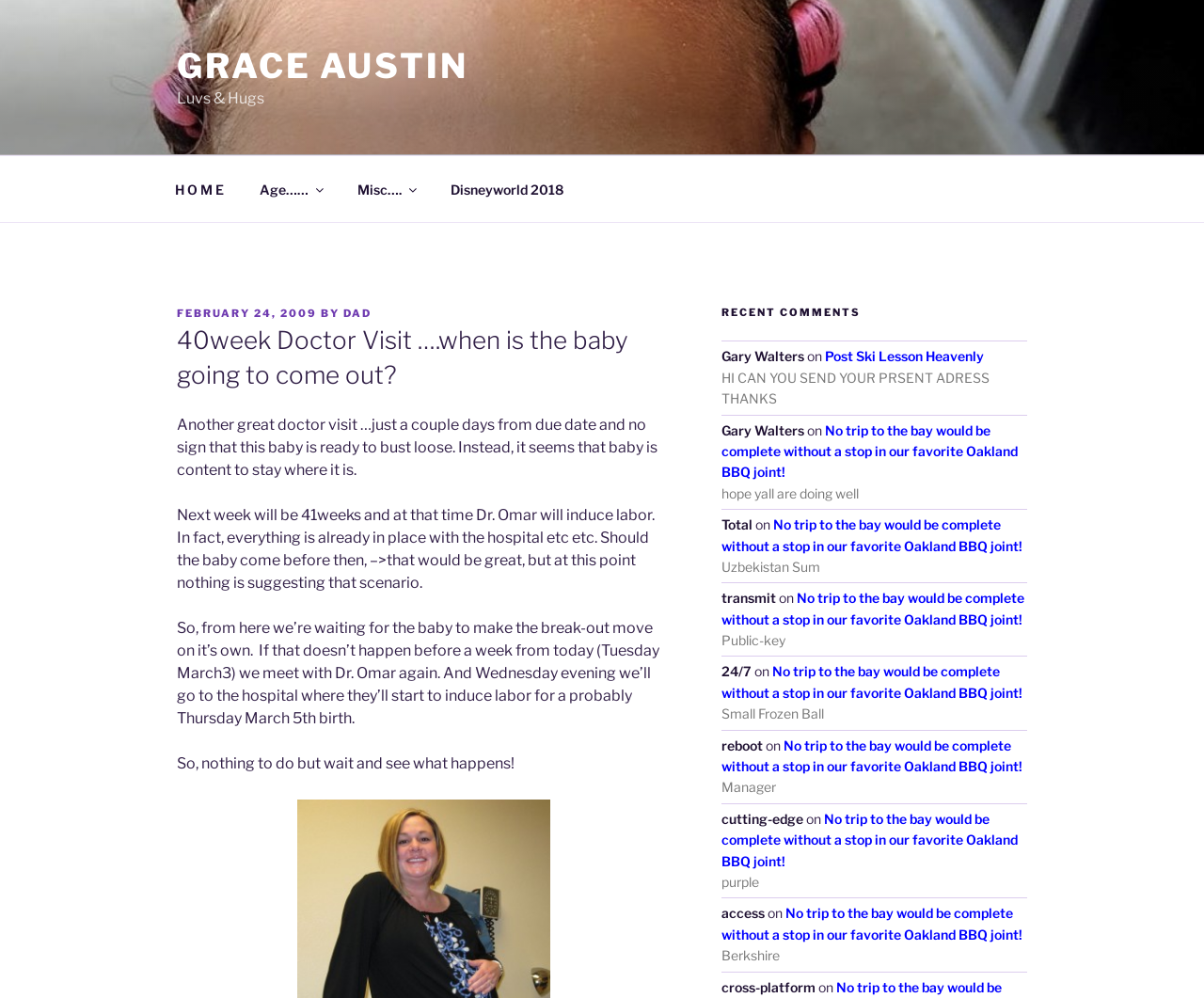What is the doctor's name mentioned in the blog post?
Using the screenshot, give a one-word or short phrase answer.

Dr. Omar